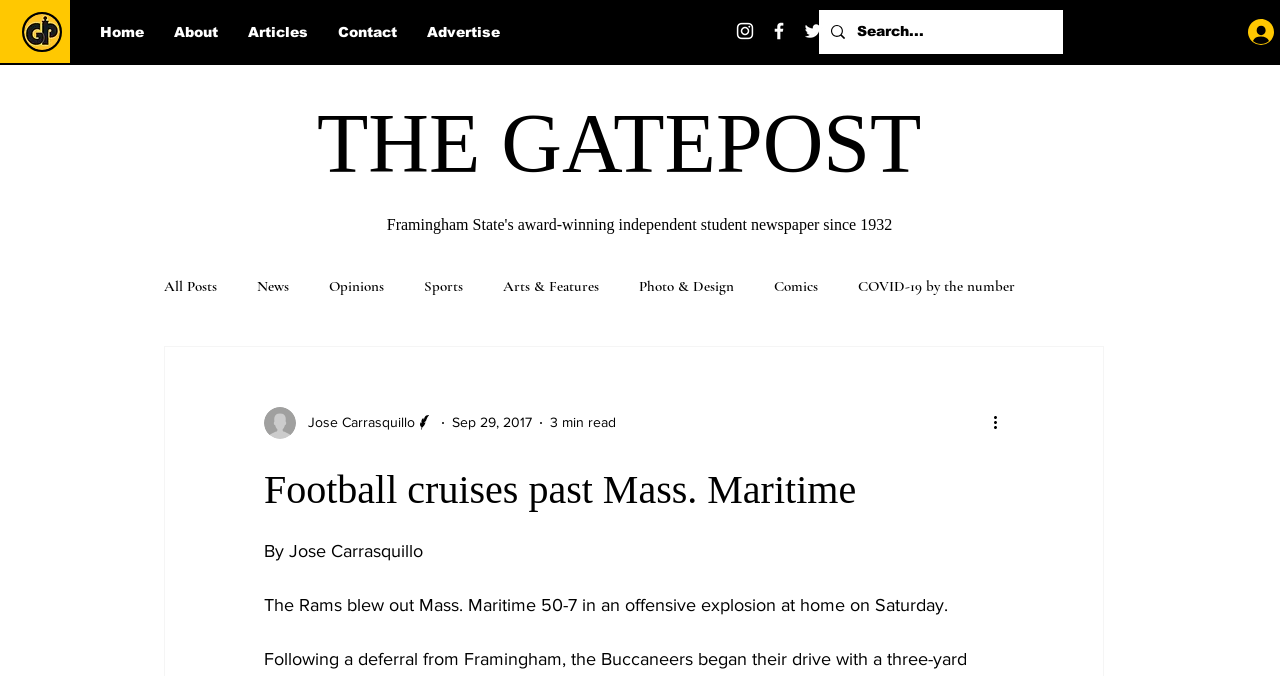Respond to the following query with just one word or a short phrase: 
What is the name of the newspaper?

THE GATEPOST